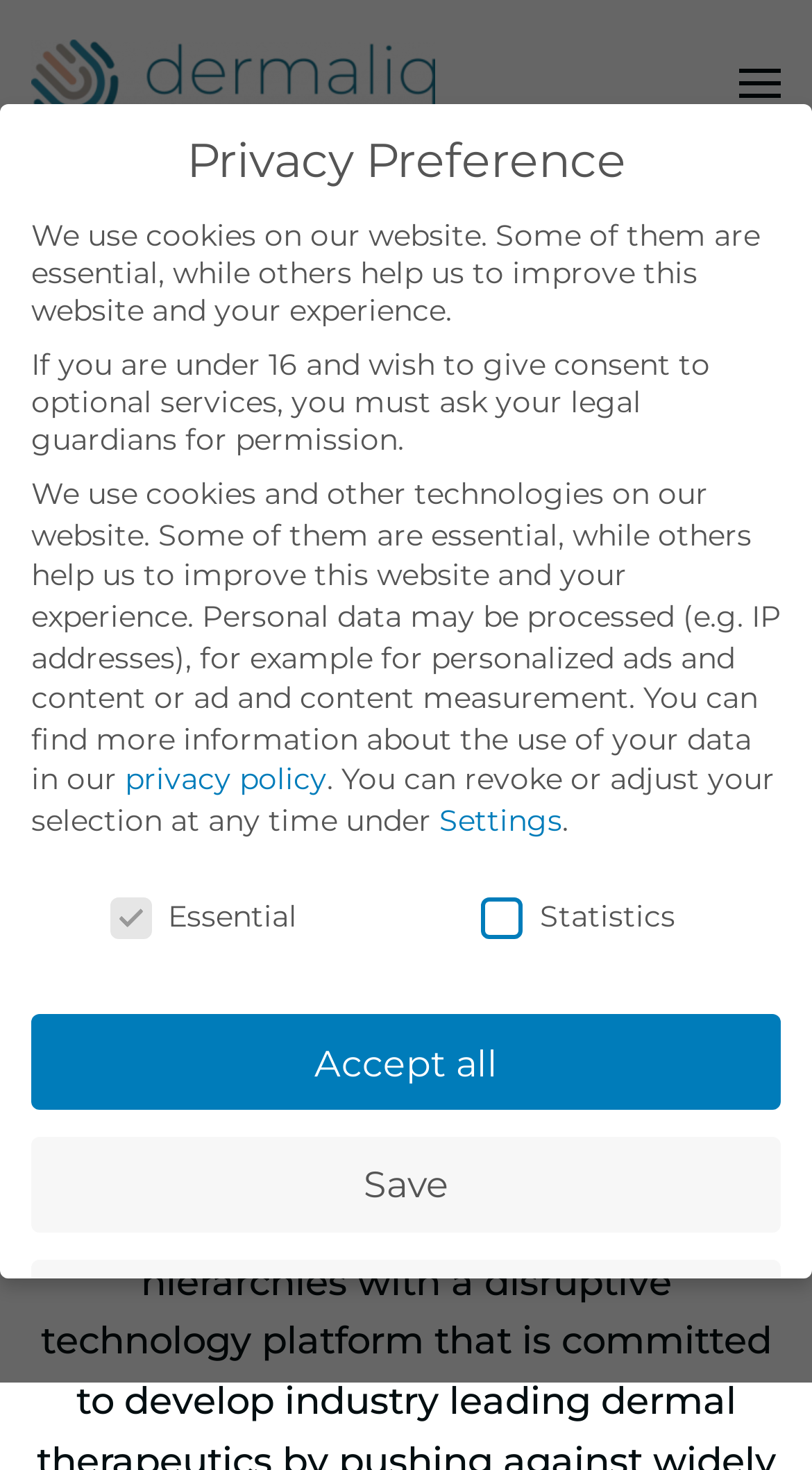Please find the bounding box coordinates of the element that you should click to achieve the following instruction: "Go back to home". The coordinates should be presented as four float numbers between 0 and 1: [left, top, right, bottom].

[0.038, 0.0, 0.536, 0.113]